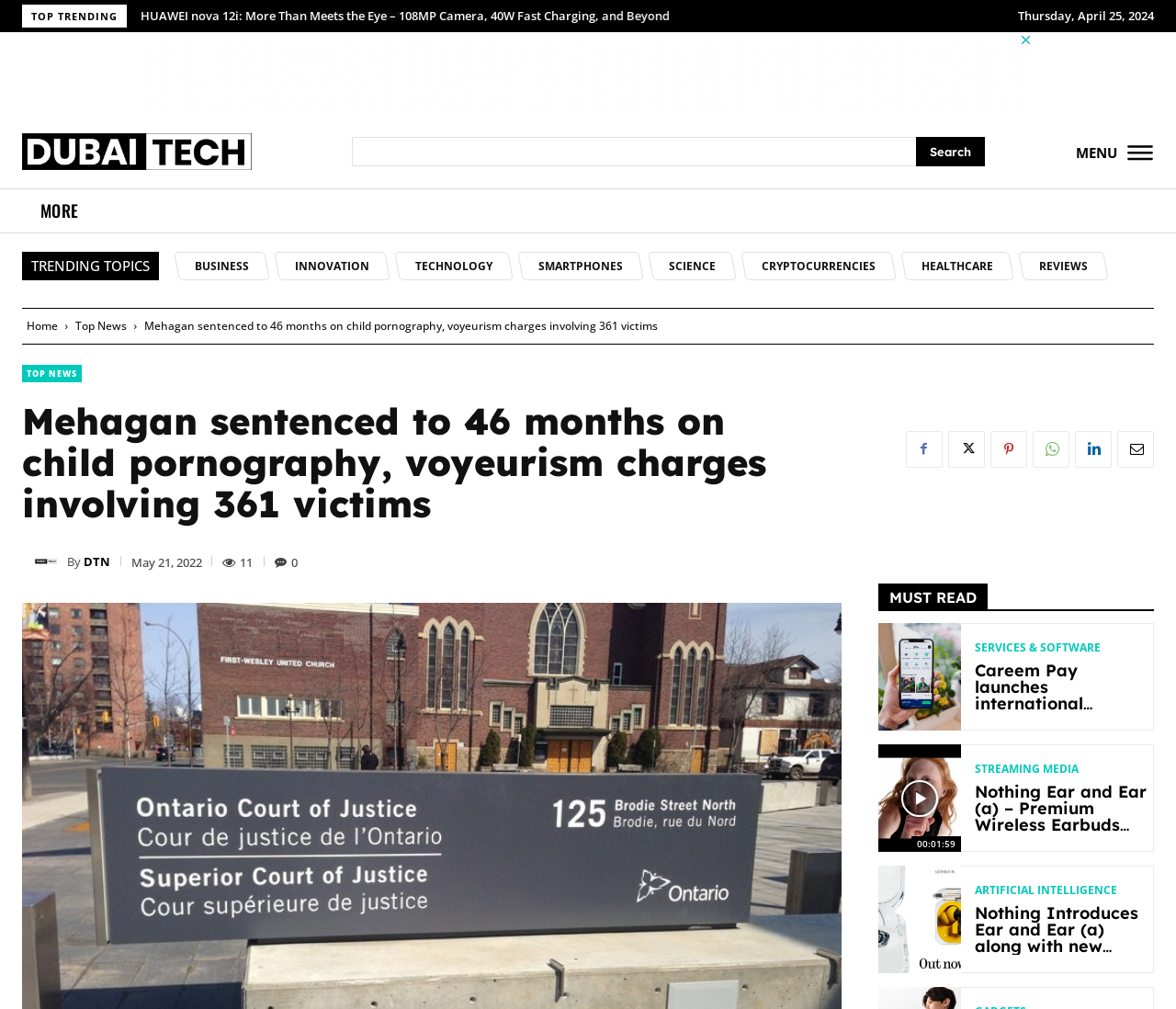Pinpoint the bounding box coordinates of the clickable element needed to complete the instruction: "Check the date". The coordinates should be provided as four float numbers between 0 and 1: [left, top, right, bottom].

[0.866, 0.007, 0.981, 0.024]